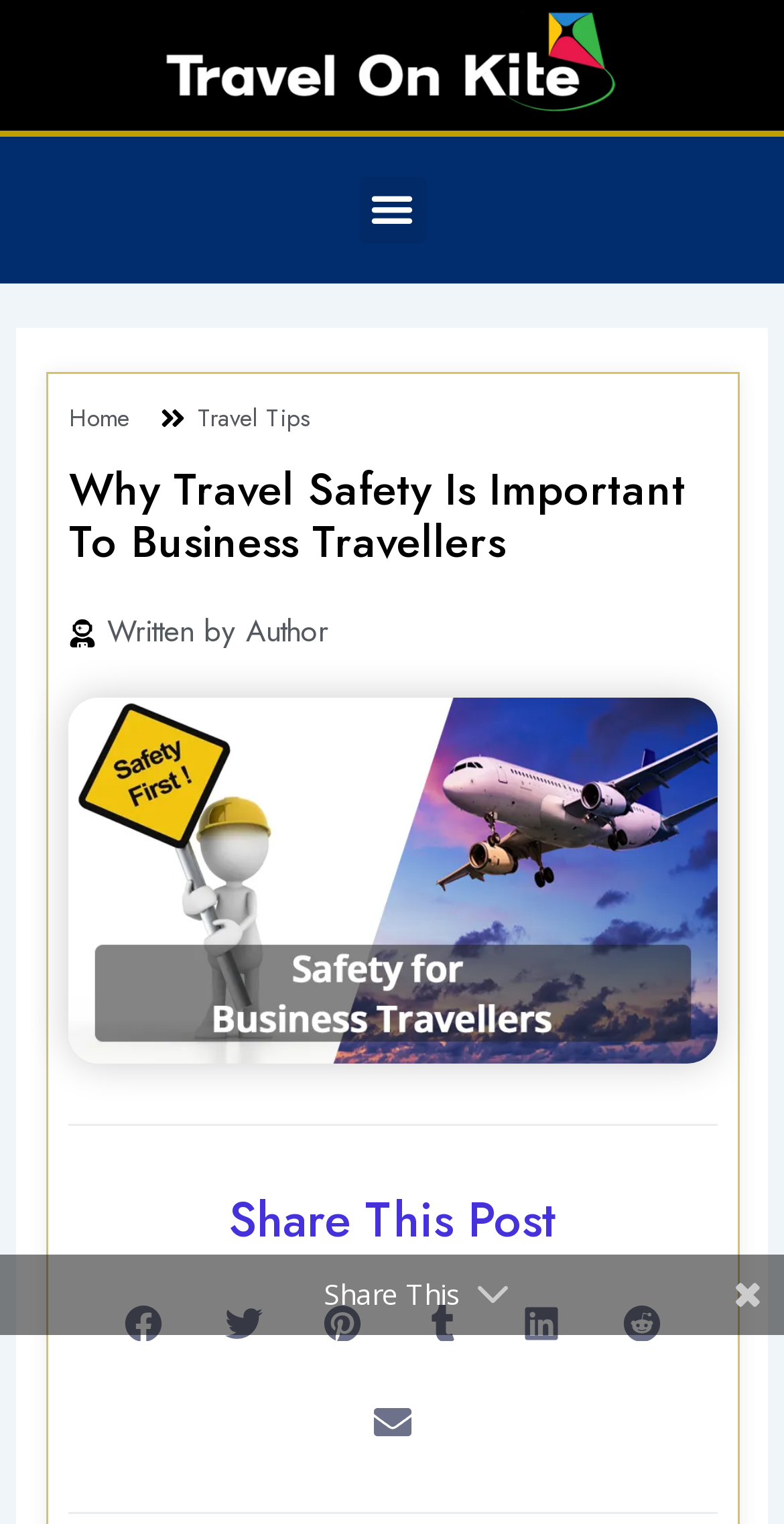Provide the bounding box coordinates of the HTML element described as: "Menu". The bounding box coordinates should be four float numbers between 0 and 1, i.e., [left, top, right, bottom].

[0.458, 0.116, 0.542, 0.159]